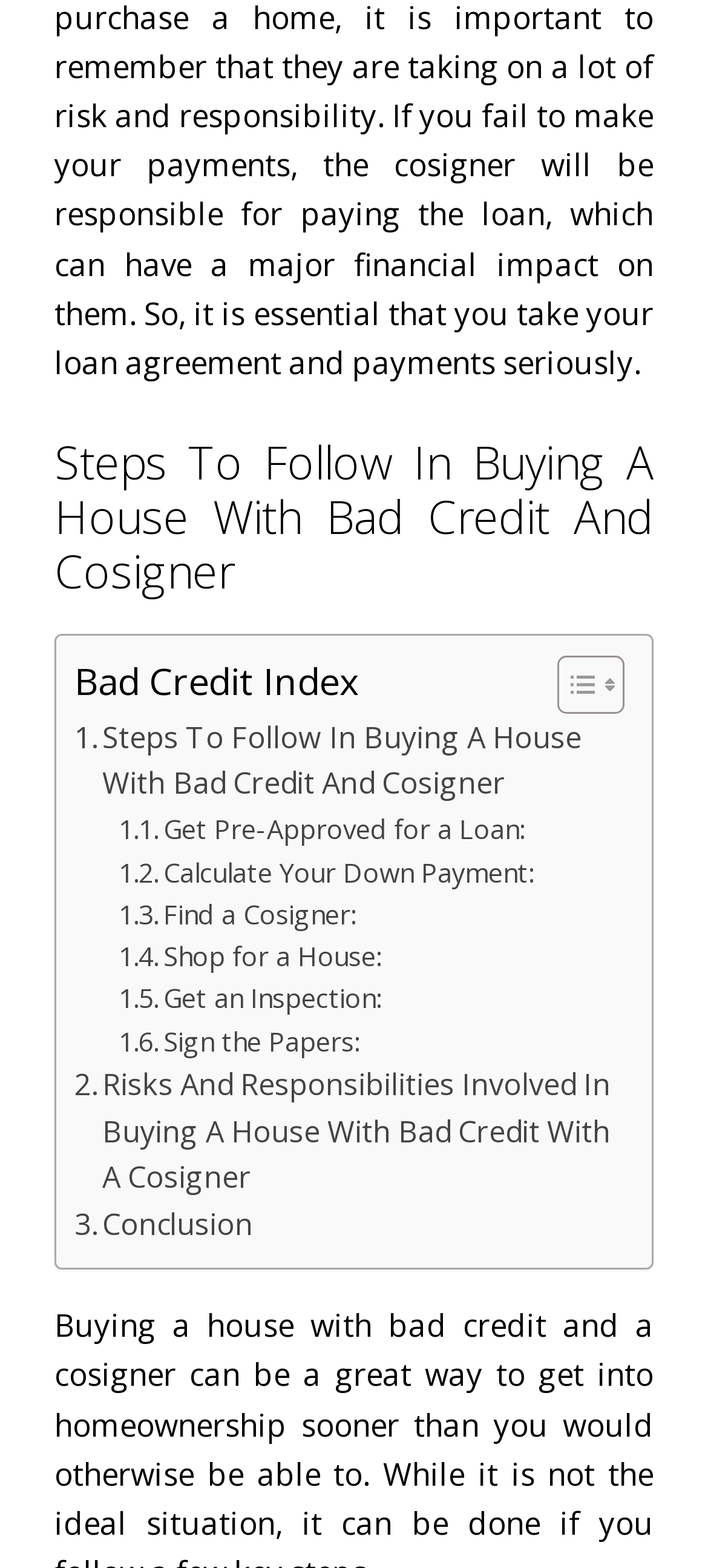Answer the question with a single word or phrase: 
What is the topic of this webpage?

Buying a house with bad credit and cosigner